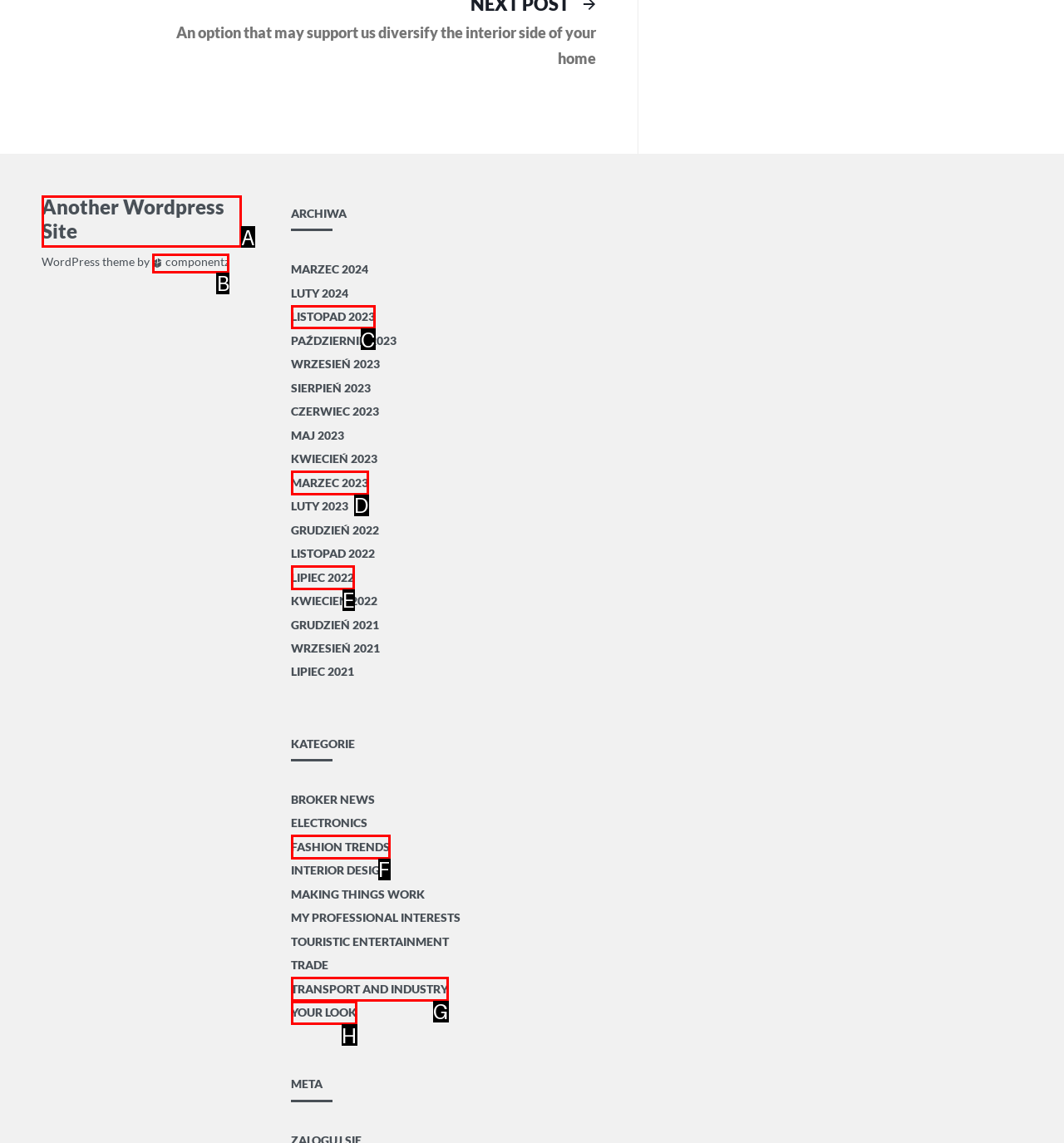Choose the option that best matches the element: Transport and industry
Respond with the letter of the correct option.

G